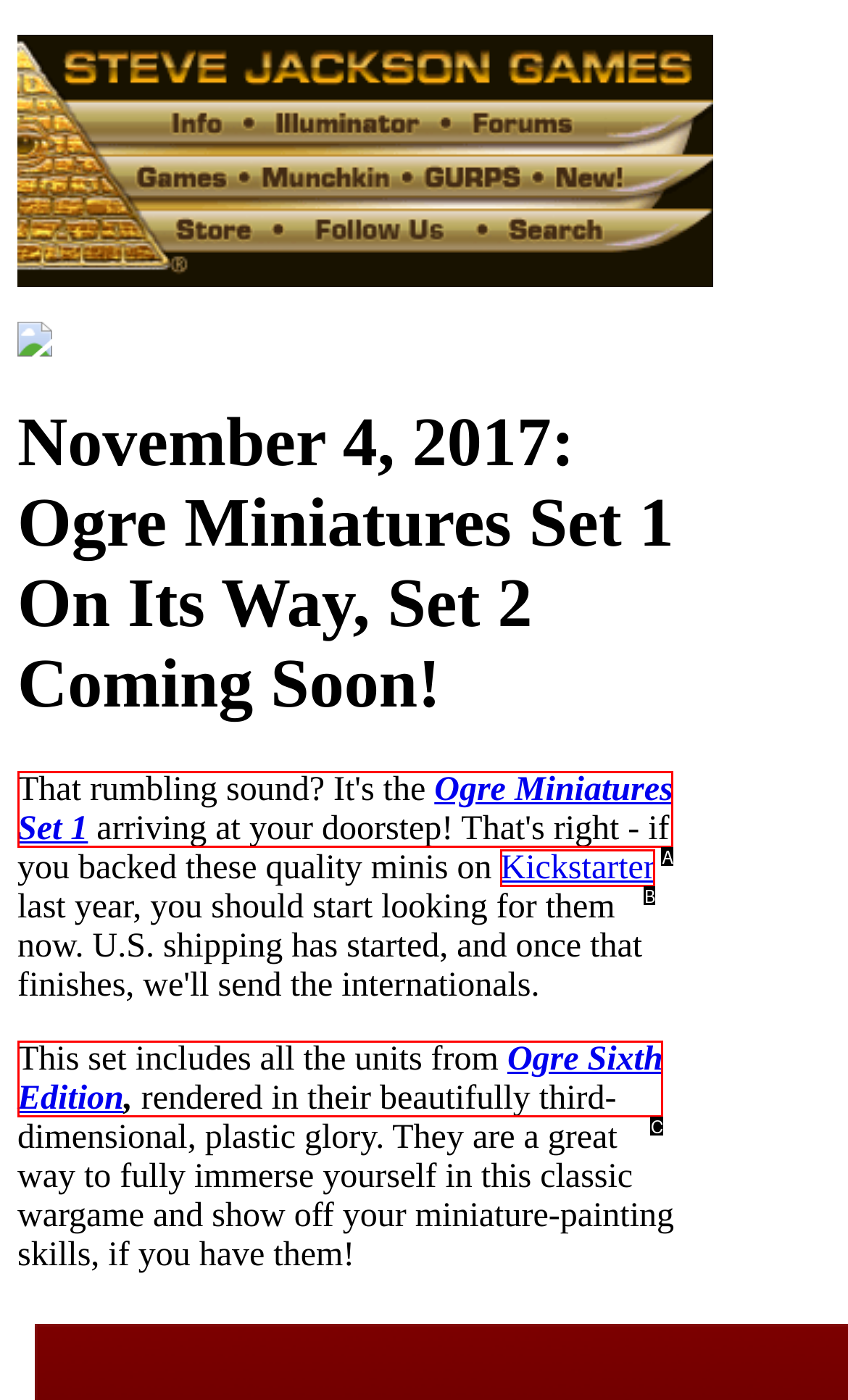Which HTML element matches the description: Ogre Sixth Edition?
Reply with the letter of the correct choice.

C